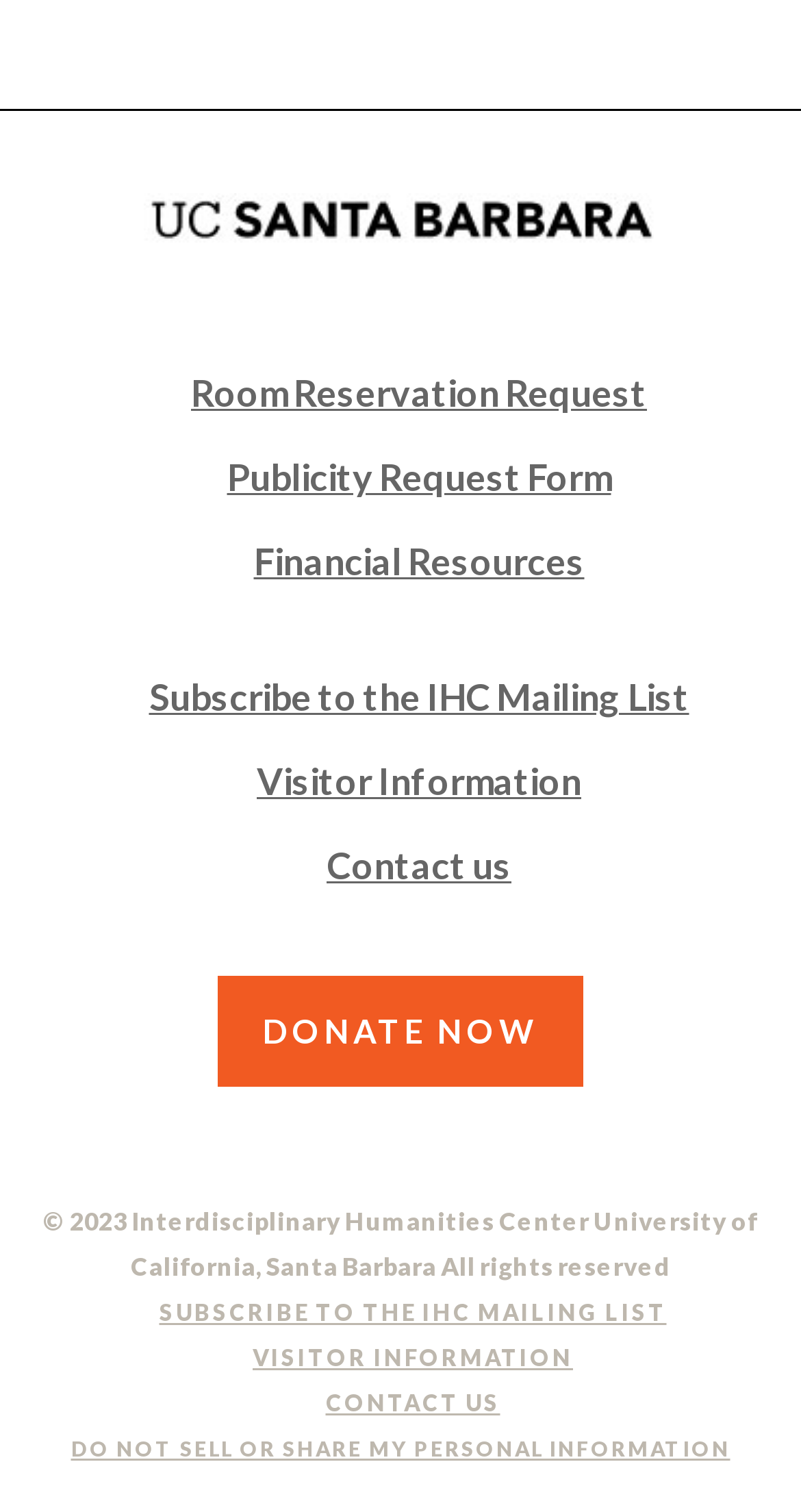Please mark the clickable region by giving the bounding box coordinates needed to complete this instruction: "Request a room reservation".

[0.085, 0.244, 0.962, 0.276]